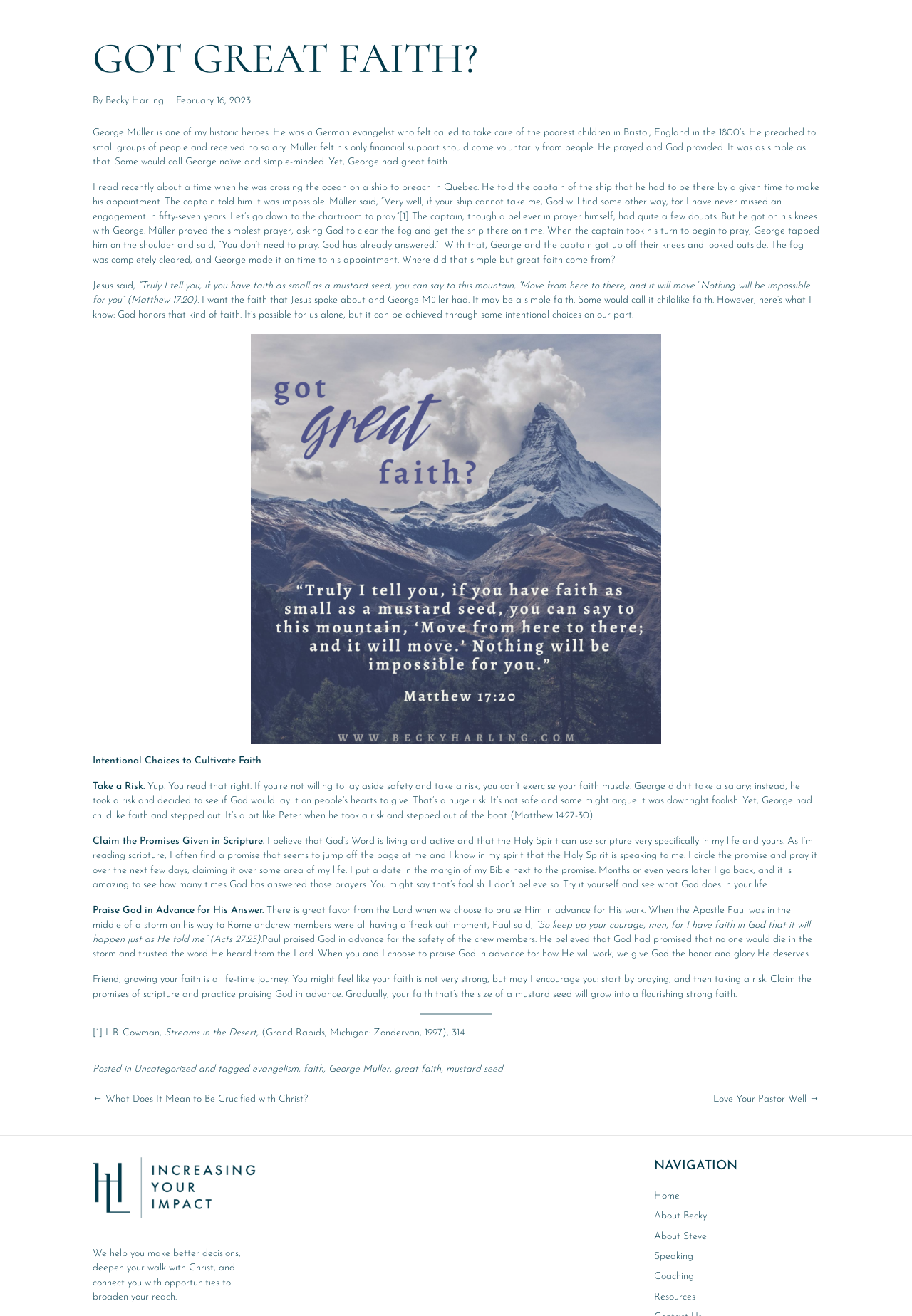Answer the following inquiry with a single word or phrase:
What is the name of the evangelist mentioned in the article?

George Müller